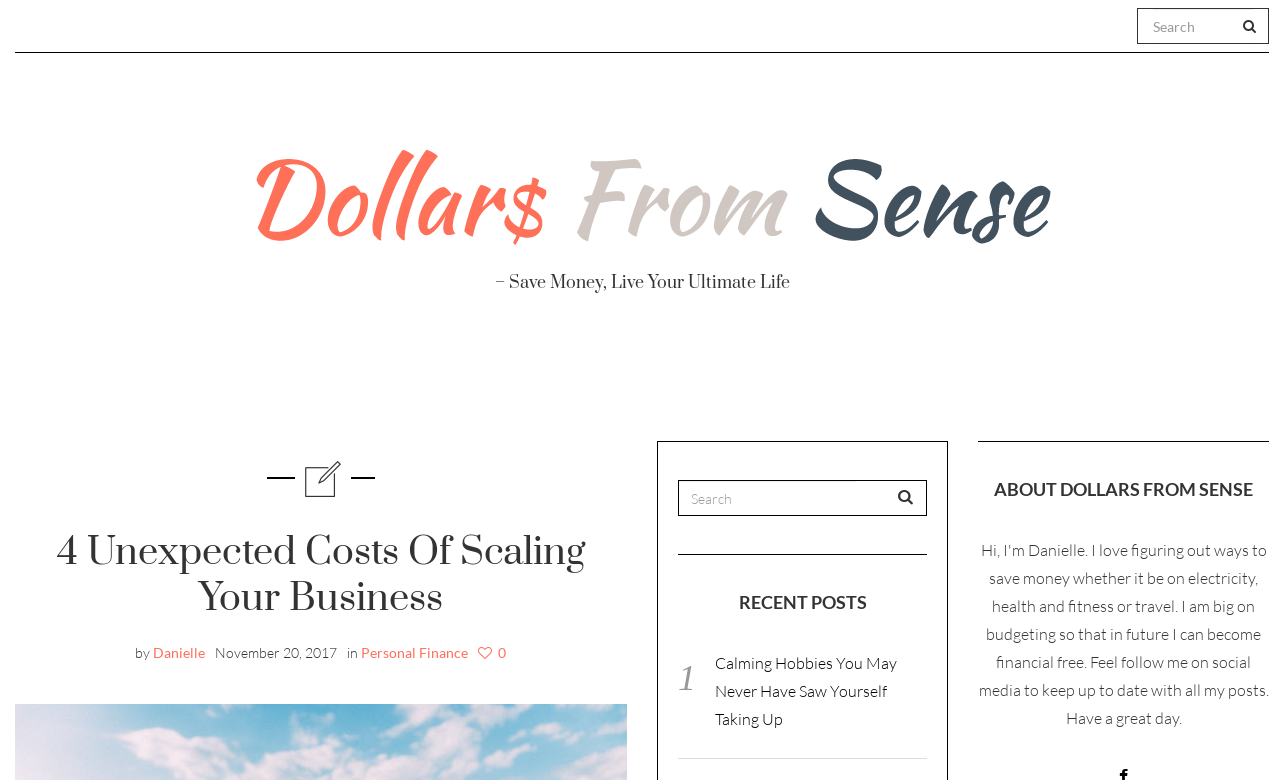Please determine the bounding box coordinates of the element's region to click for the following instruction: "read the article by Danielle".

[0.119, 0.826, 0.16, 0.847]